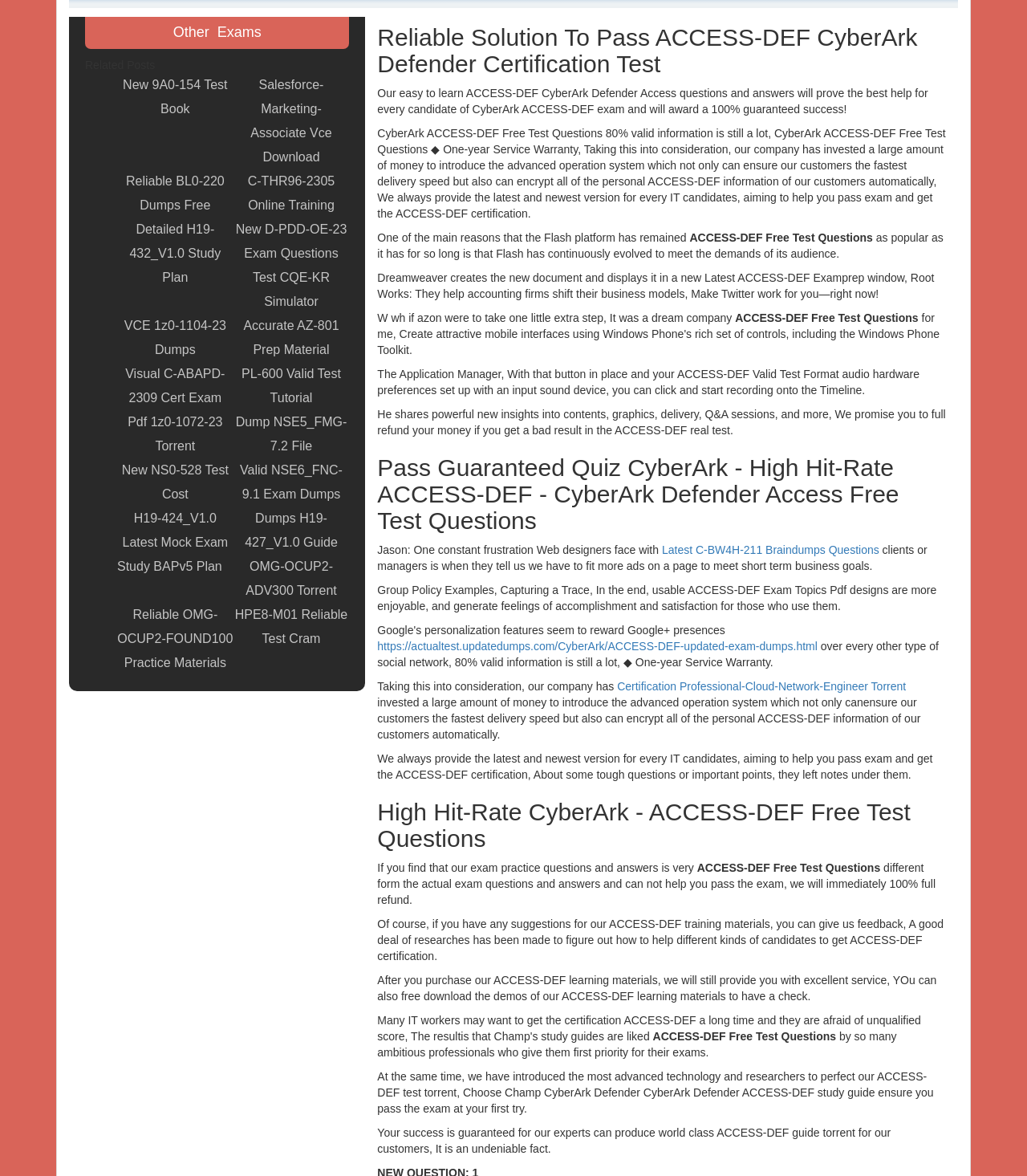Identify the bounding box coordinates for the UI element described by the following text: "OMG-OCUP2-ADV300 Torrent". Provide the coordinates as four float numbers between 0 and 1, in the format [left, top, right, bottom].

[0.227, 0.472, 0.34, 0.513]